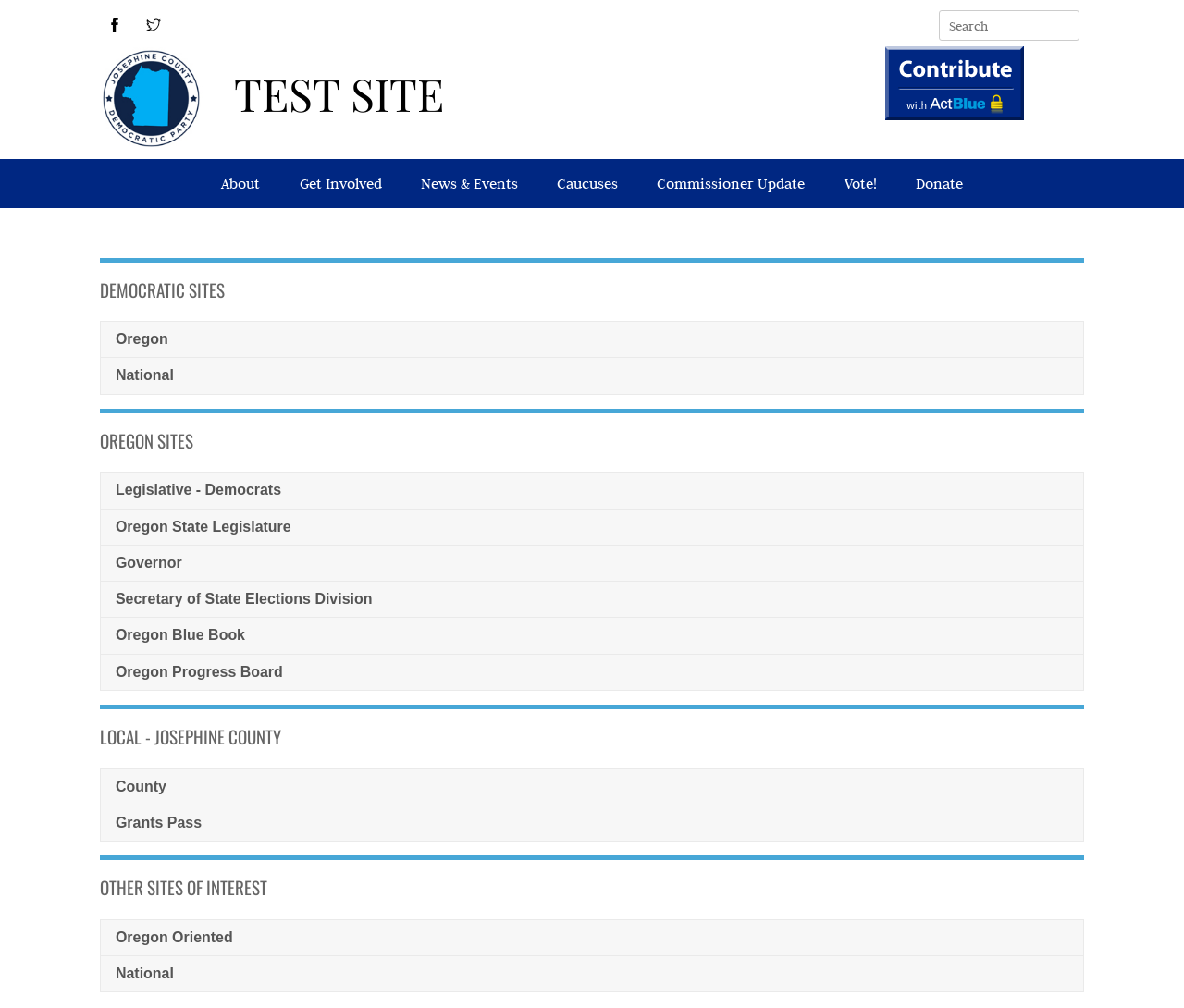What is the purpose of the textbox on the top right?
Analyze the screenshot and provide a detailed answer to the question.

I found a textbox on the top right of the webpage, and it has a label 'Search', indicating that it is used for searching purposes.